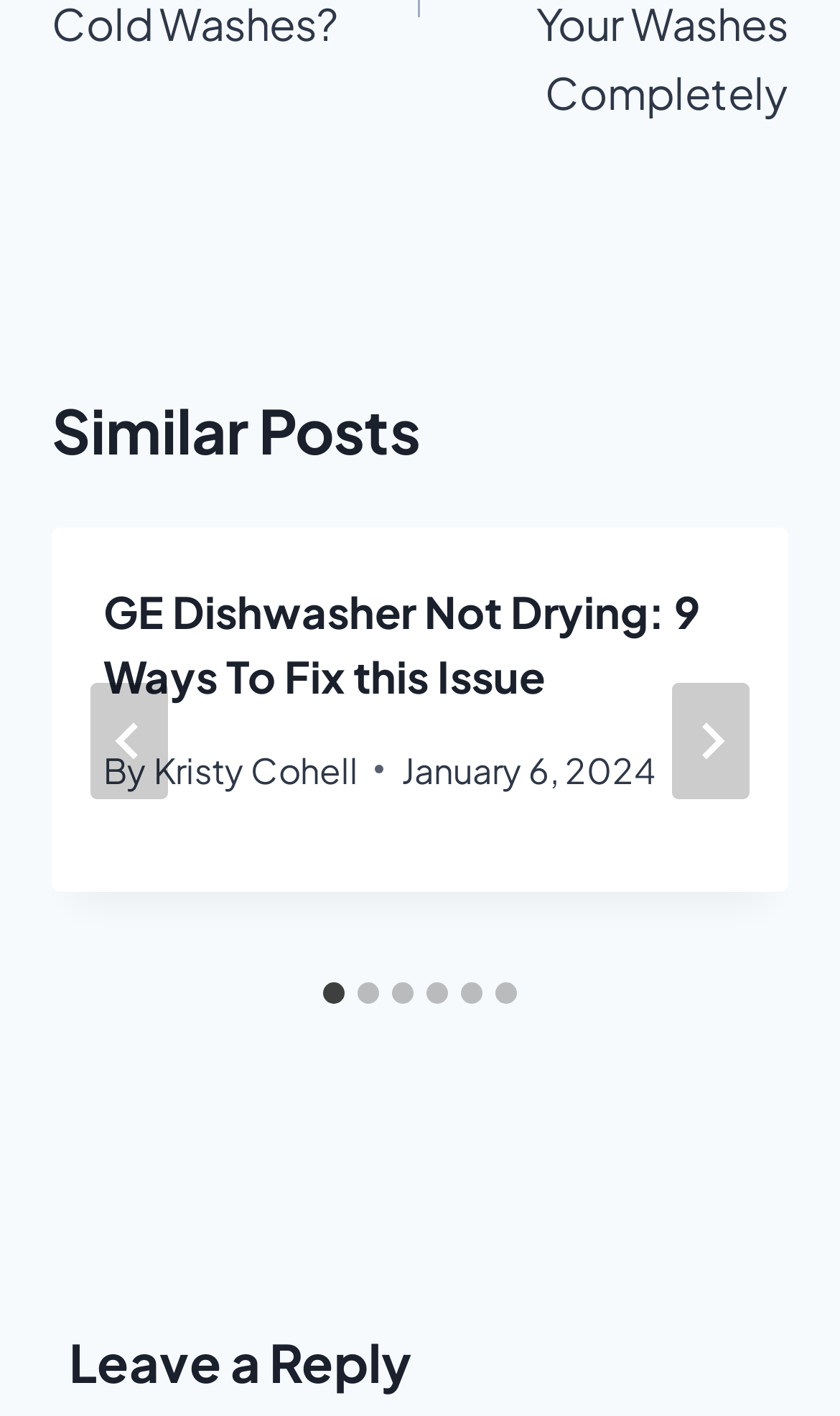Identify the bounding box of the HTML element described here: "February 2021". Provide the coordinates as four float numbers between 0 and 1: [left, top, right, bottom].

None